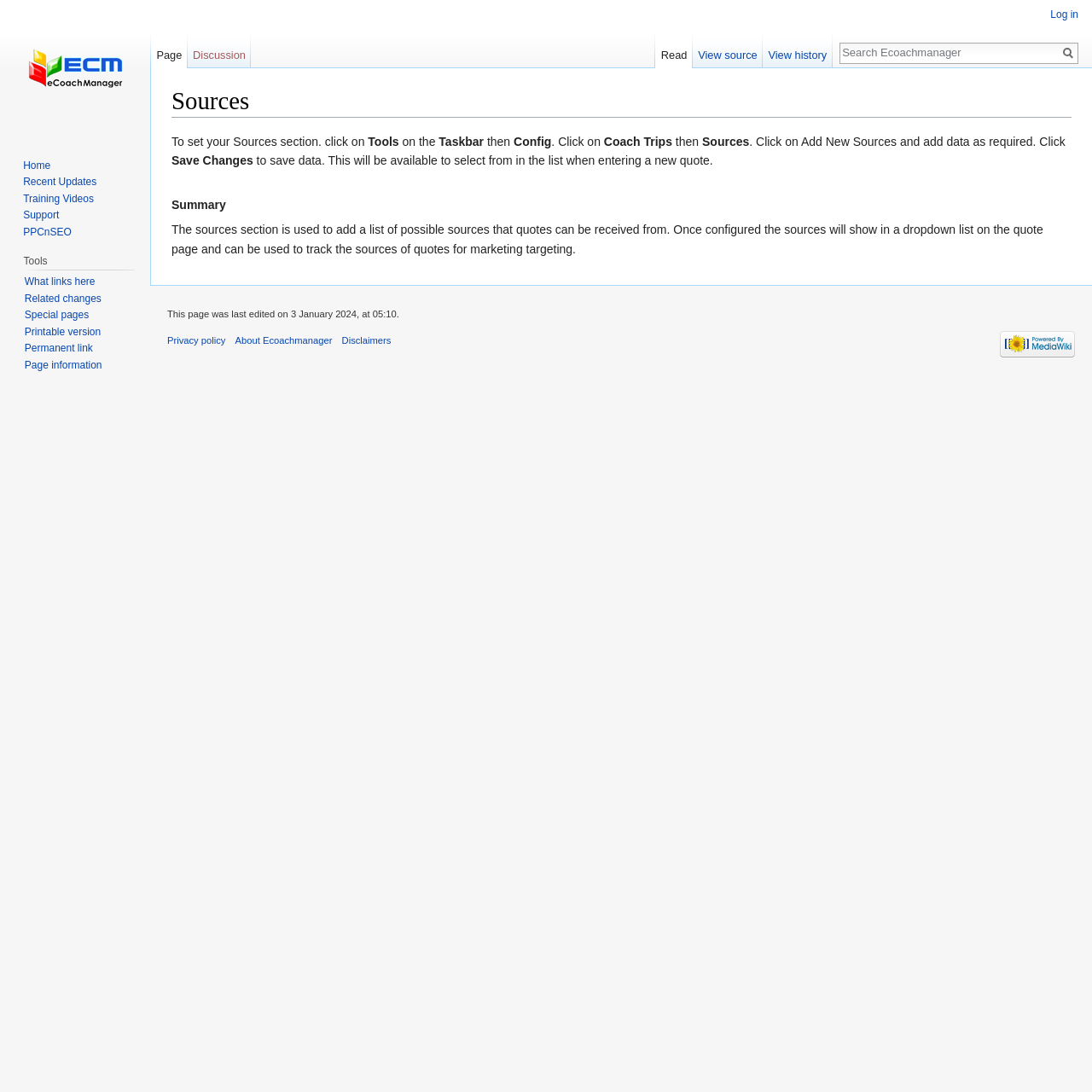Based on the element description: "What links here", identify the UI element and provide its bounding box coordinates. Use four float numbers between 0 and 1, [left, top, right, bottom].

[0.022, 0.252, 0.087, 0.263]